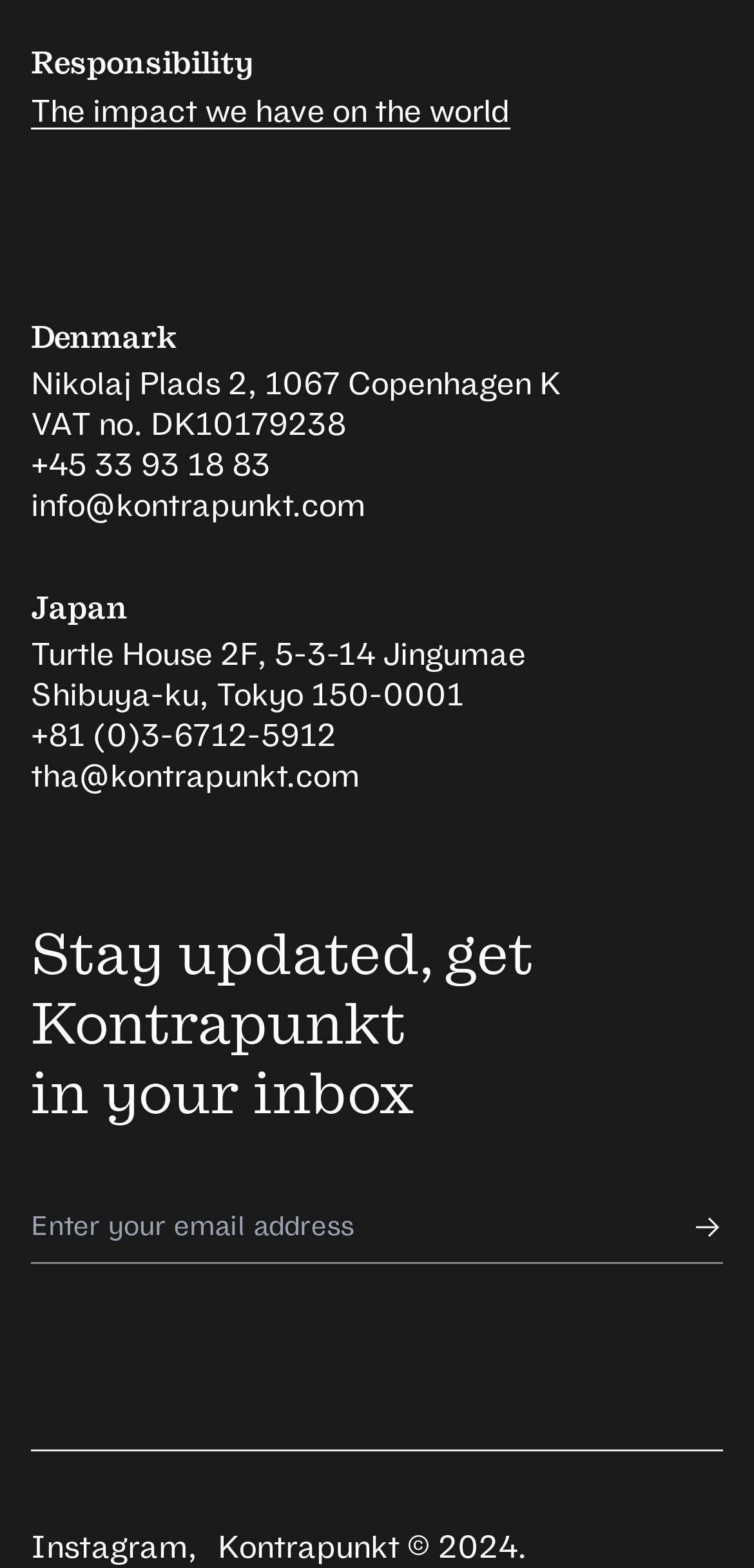Find the UI element described as: "info@kontrapunkt.com" and predict its bounding box coordinates. Ensure the coordinates are four float numbers between 0 and 1, [left, top, right, bottom].

[0.041, 0.313, 0.485, 0.332]